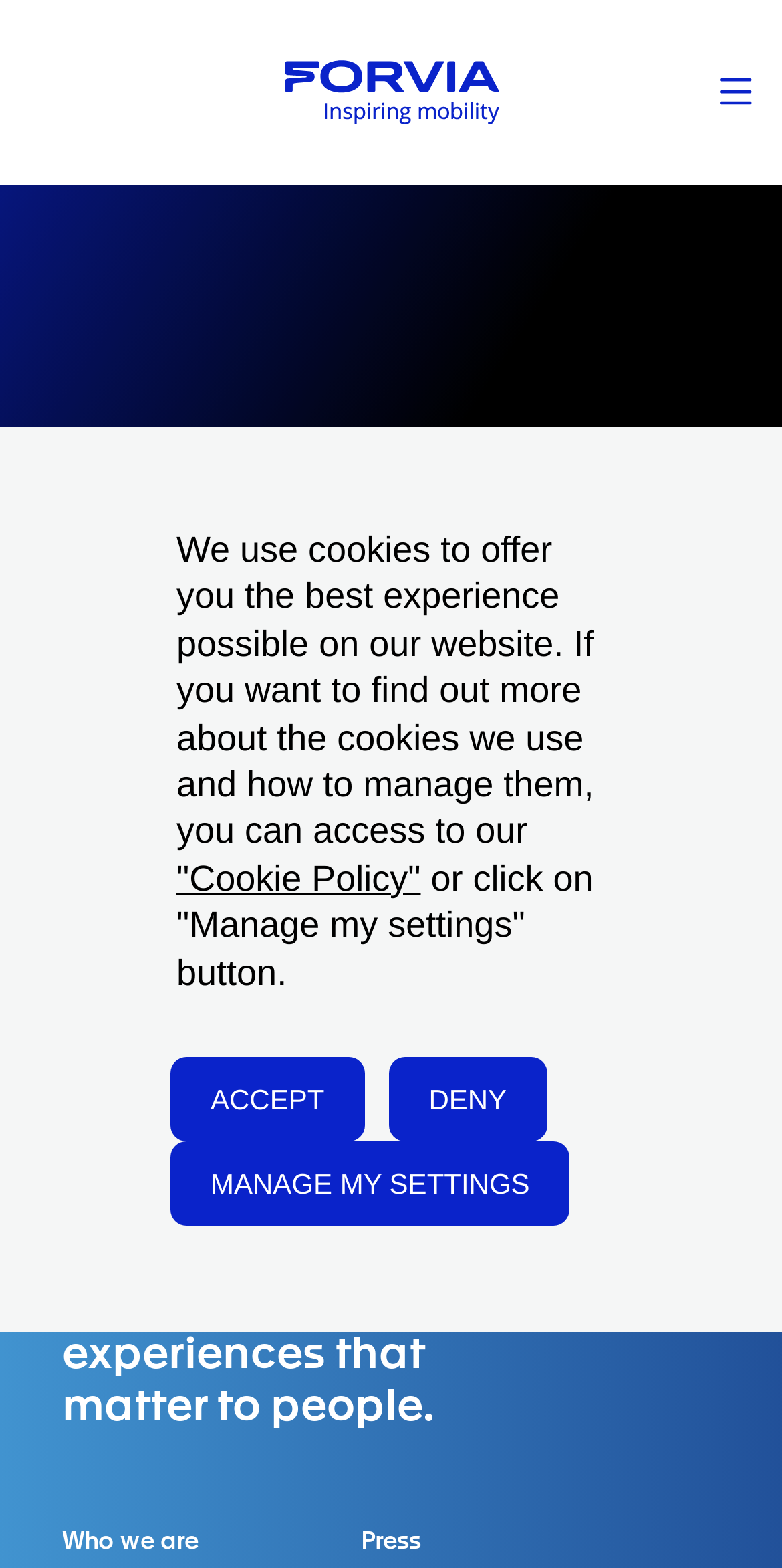Please answer the following question using a single word or phrase: 
What is the main content of the webpage?

Page not found